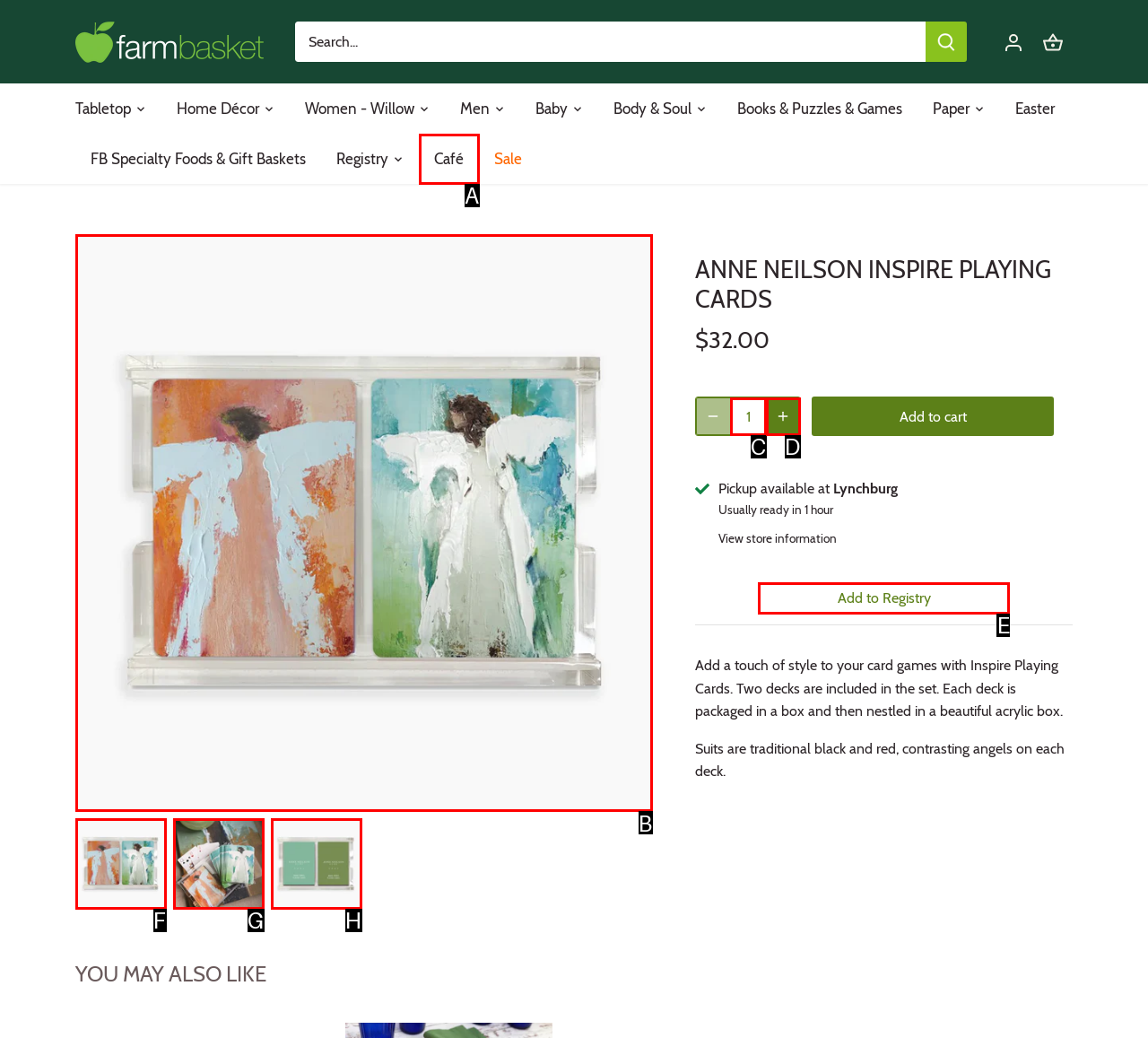Determine which option you need to click to execute the following task: Zoom image. Provide your answer as a single letter.

B